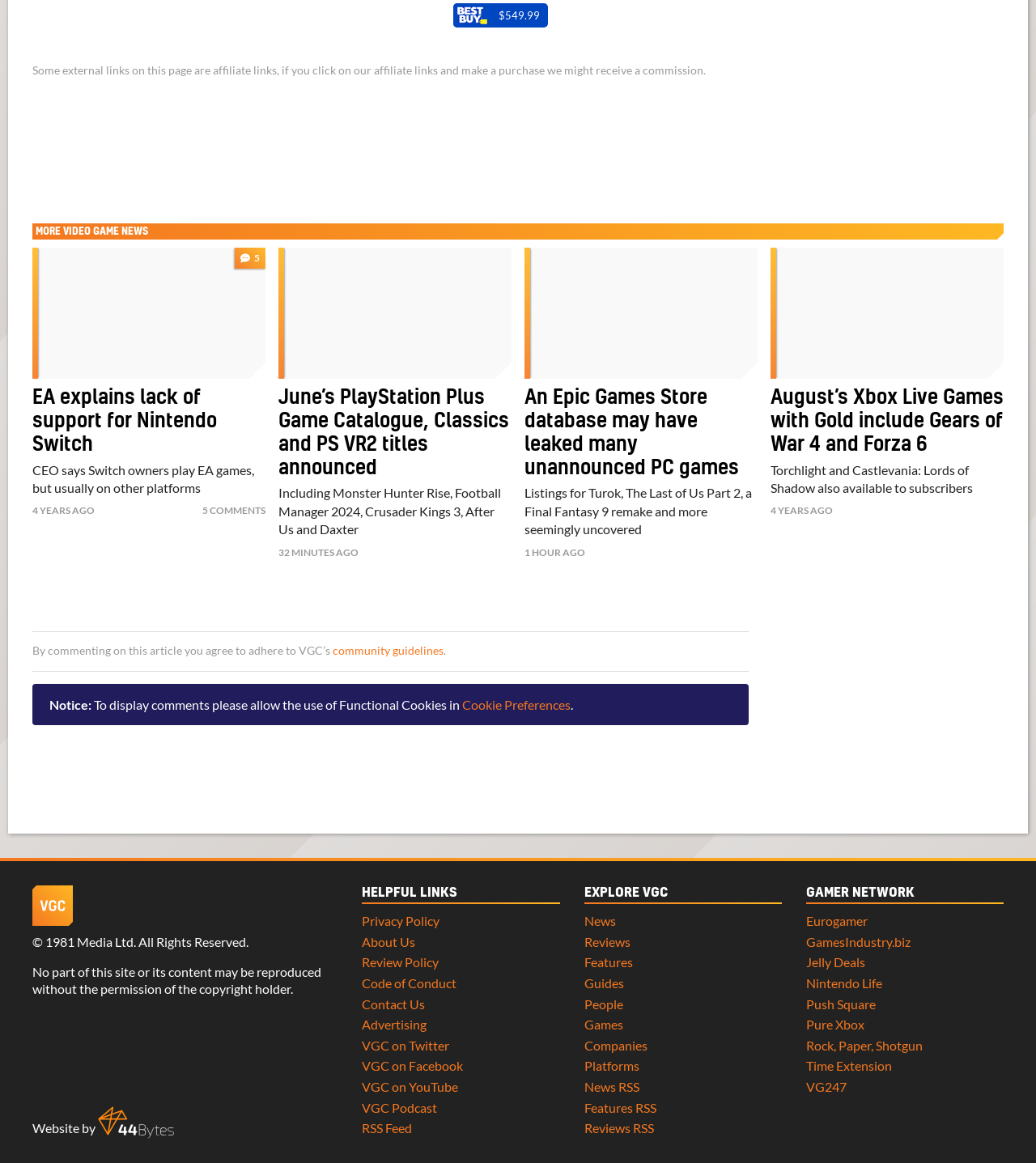Please give a one-word or short phrase response to the following question: 
What is the name of the company mentioned in the footer?

1981 Media Ltd